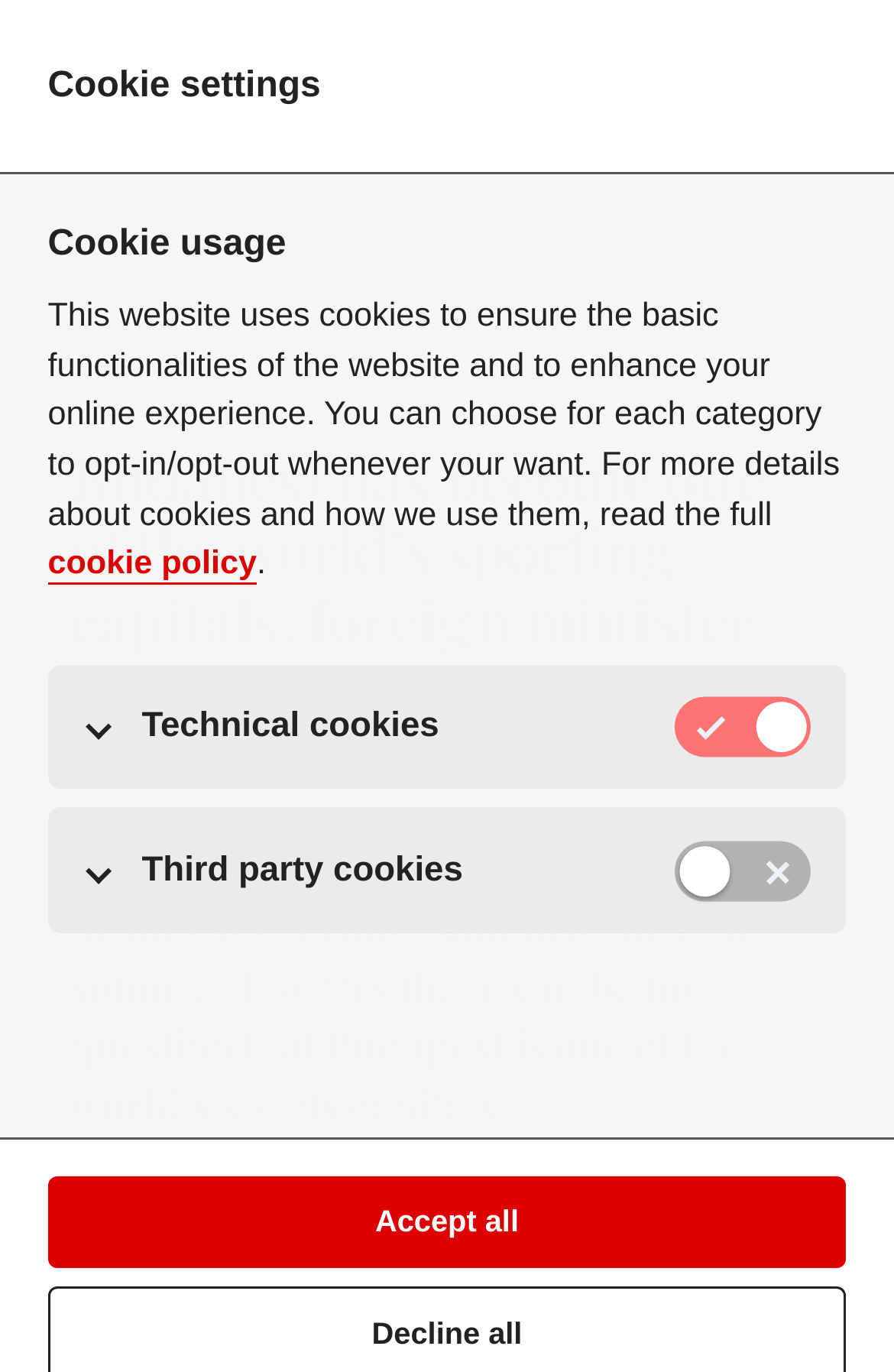Locate the bounding box coordinates of the clickable part needed for the task: "Click the logo".

[0.038, 0.038, 0.551, 0.12]